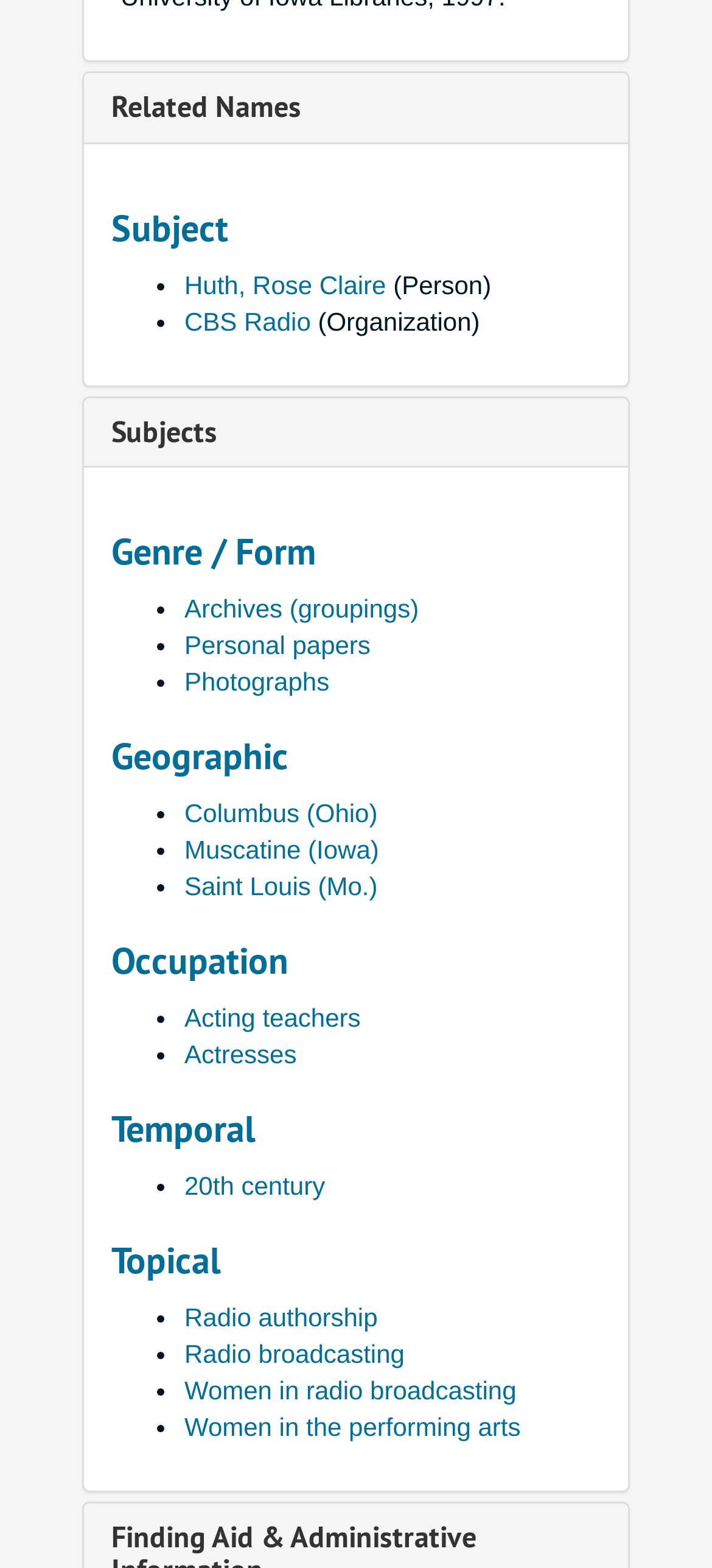What is the topical category of 'Radio authorship'?
Examine the screenshot and reply with a single word or phrase.

Radio authorship